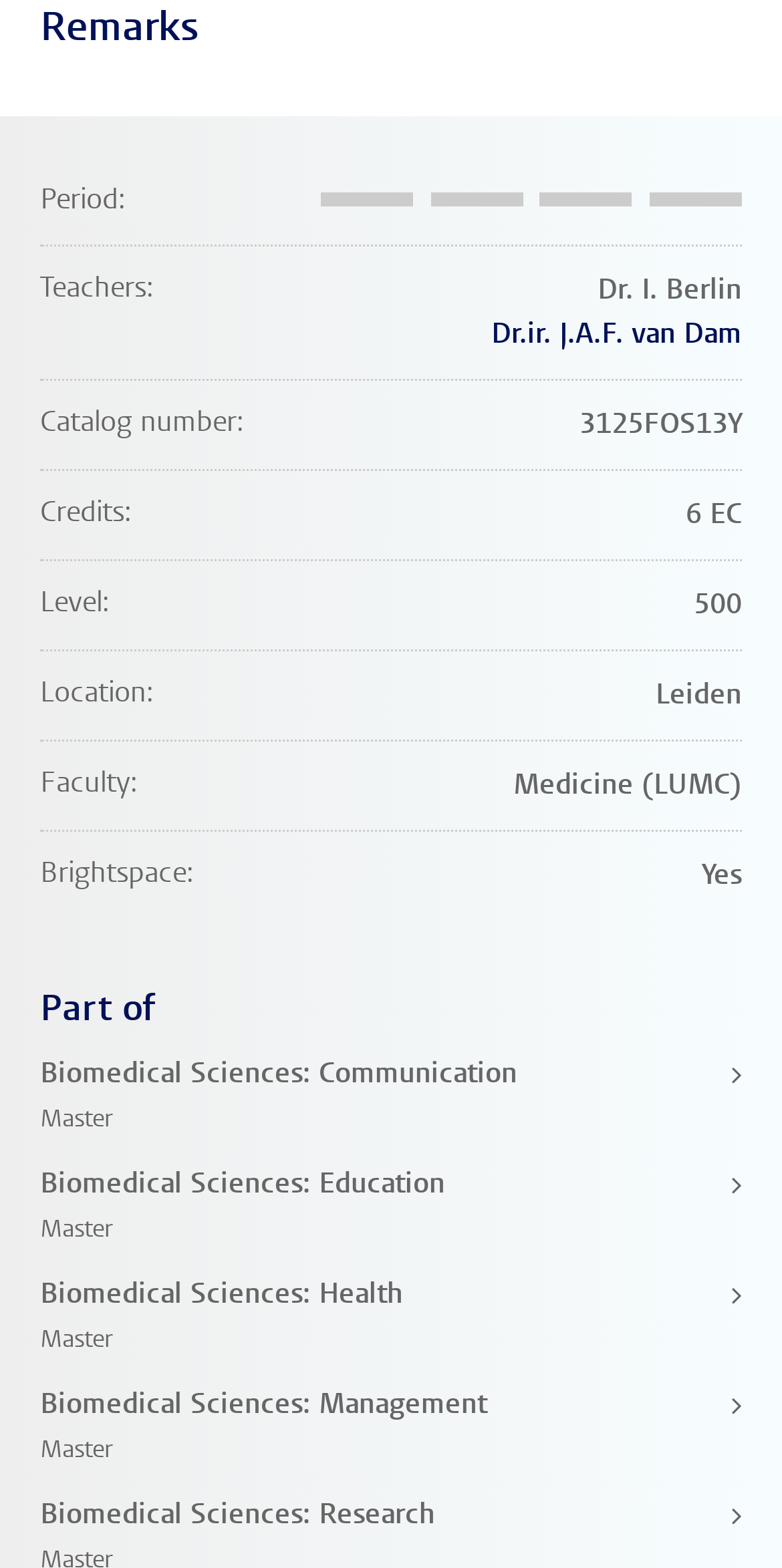Give a concise answer using one word or a phrase to the following question:
Is Brightspace used for the course?

Yes